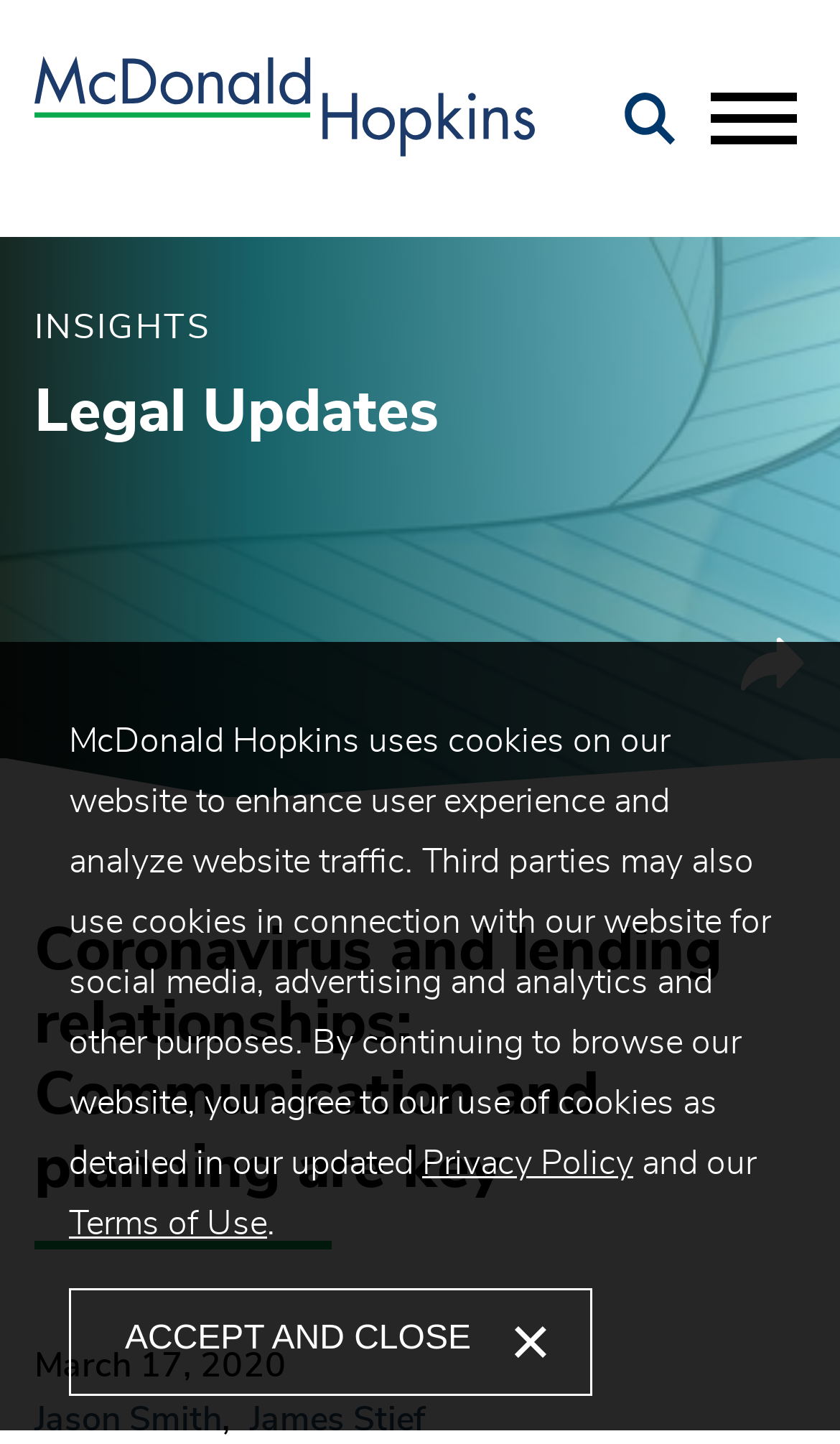What is the name of the law firm?
Using the image, provide a concise answer in one word or a short phrase.

McDonald Hopkins LLC